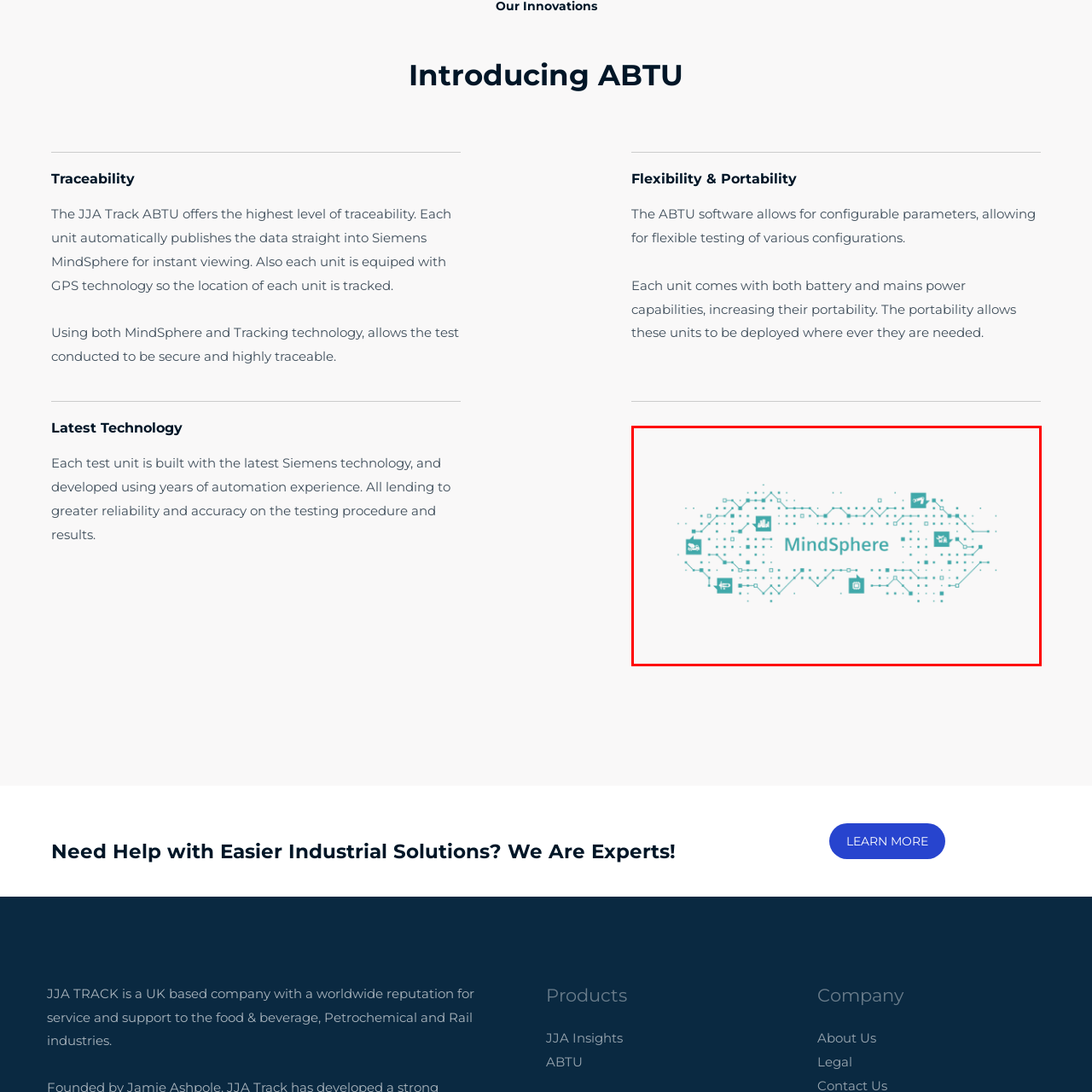Carefully examine the image inside the red box and generate a detailed caption for it.

The image prominently features the name "MindSphere," a key element in Siemens' digital ecosystem. Surrounding the central text are various graphical elements that represent different data points and metrics, illustrating the interconnected nature of industrial data management. These icons suggest applications related to monitoring and analytics, emphasizing MindSphere's role in enabling businesses to leverage data for improved operational efficiency. The design conveys a sense of modernization and technological integration, reflecting the latest advancements in industrial automation and traceability. This visual representation aligns with the broader theme of flexibility and portability in testing solutions, supporting the narrative of enhanced reliability and accuracy in various configurations.